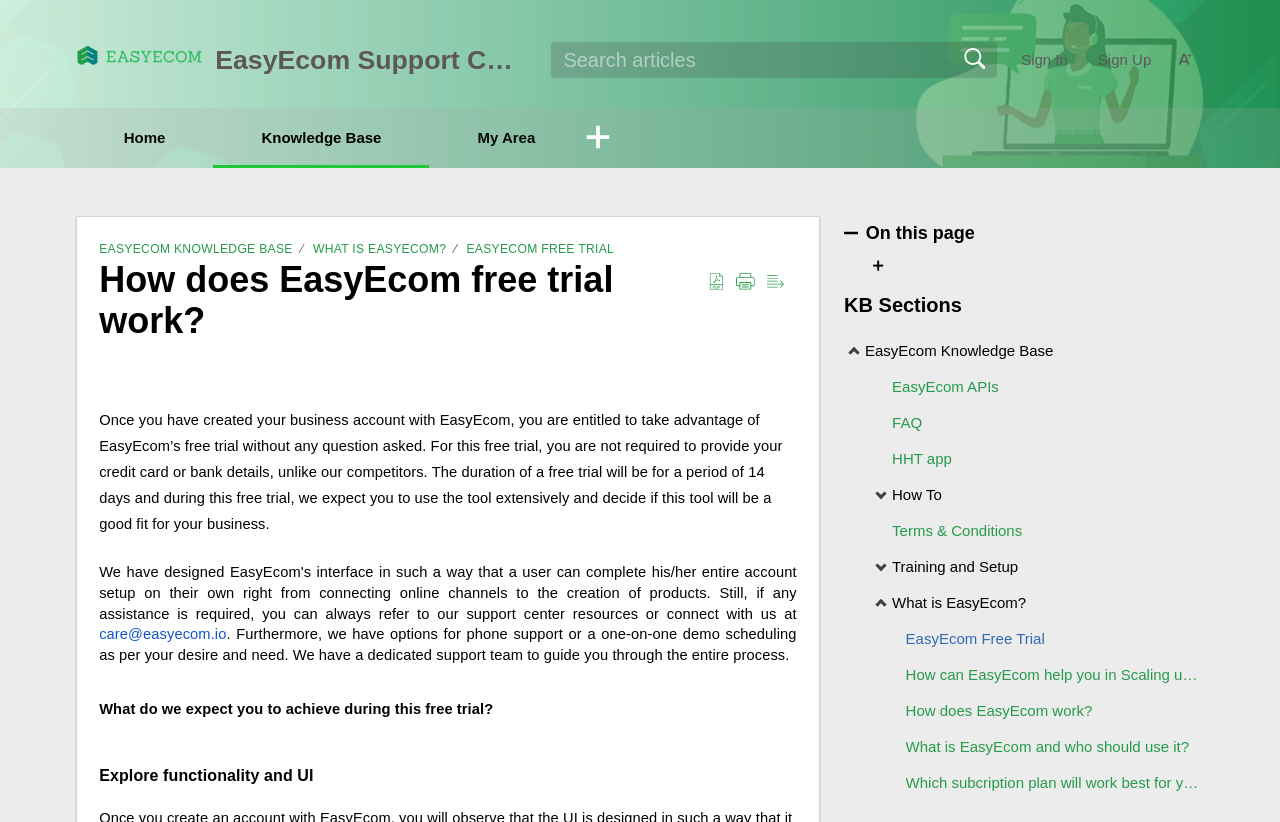Identify the bounding box coordinates of the element to click to follow this instruction: 'Sign In'. Ensure the coordinates are four float values between 0 and 1, provided as [left, top, right, bottom].

[0.798, 0.058, 0.834, 0.088]